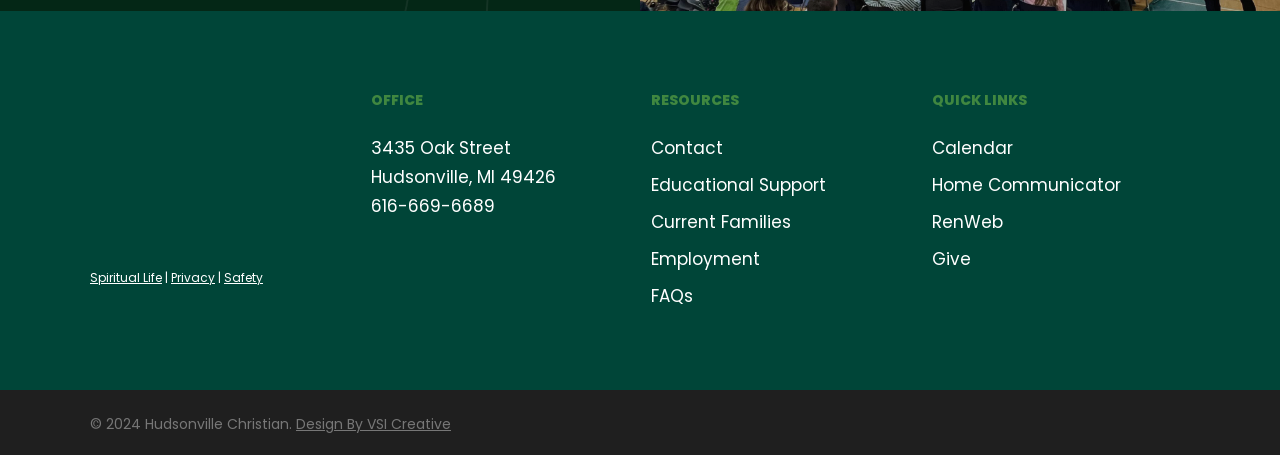What is the copyright year of the webpage?
Using the picture, provide a one-word or short phrase answer.

2024